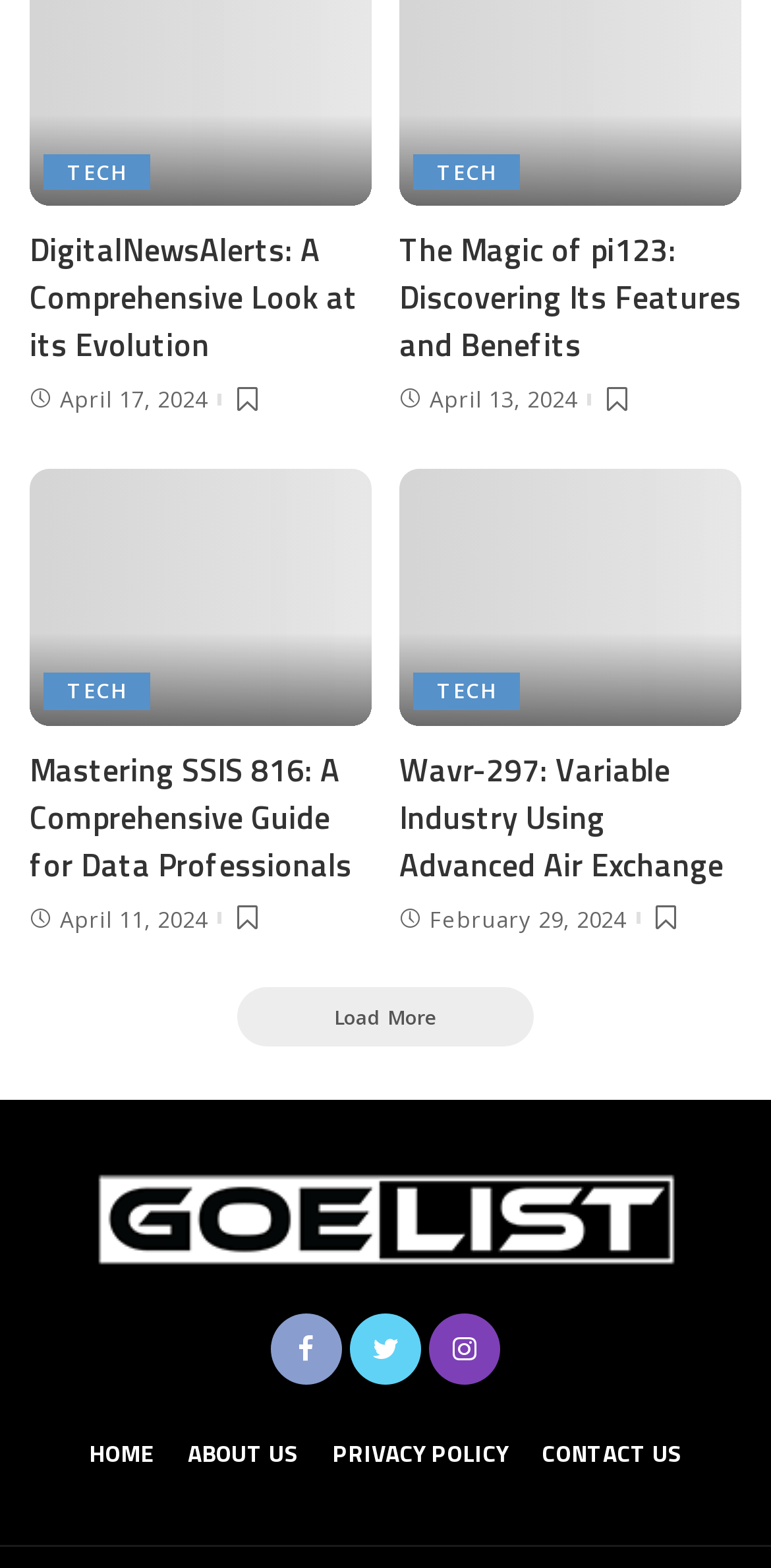Provide the bounding box coordinates of the HTML element described as: "alt="Goe List"". The bounding box coordinates should be four float numbers between 0 and 1, i.e., [left, top, right, bottom].

[0.038, 0.746, 0.962, 0.81]